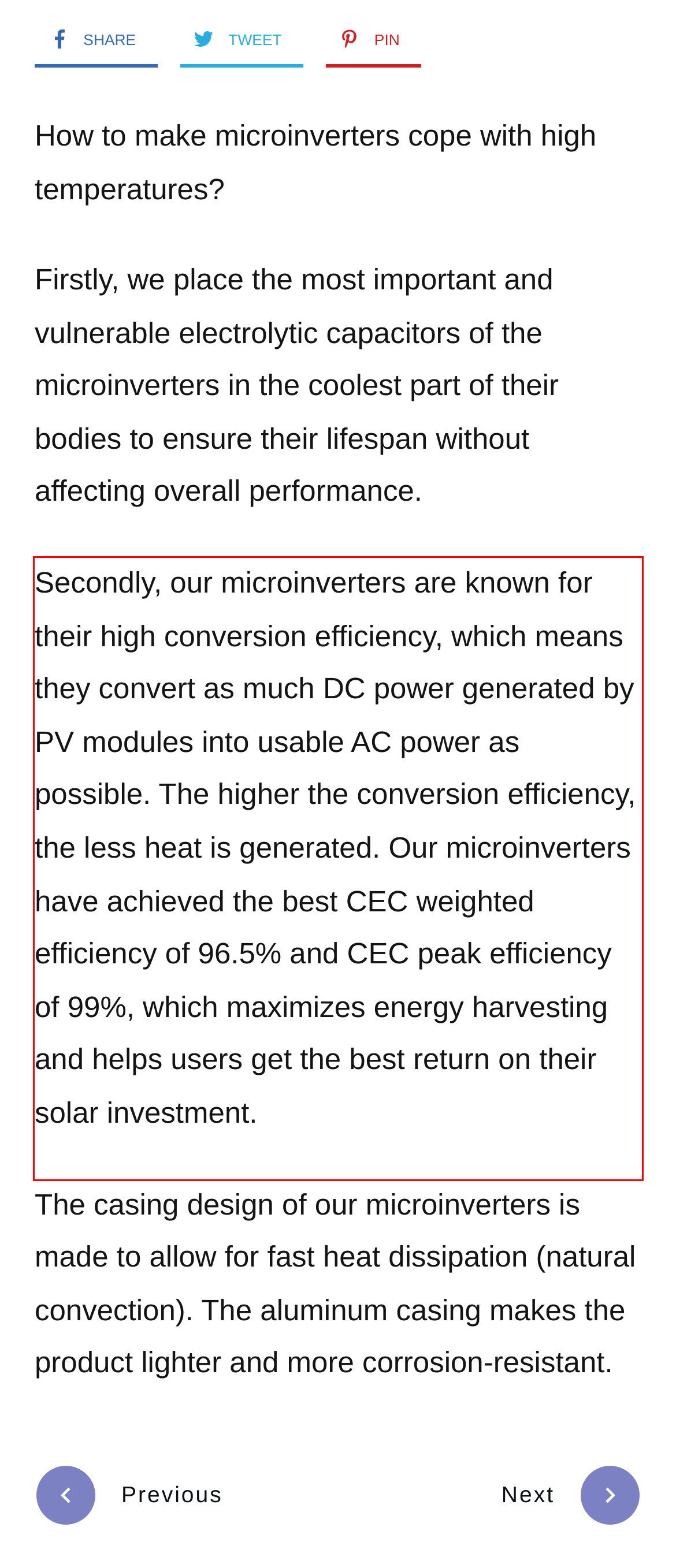Examine the webpage screenshot and use OCR to recognize and output the text within the red bounding box.

Secondly, our microinverters are known for their high conversion efficiency, which means they convert as much DC power generated by PV modules into usable AC power as possible. The higher the conversion efficiency, the less heat is generated. Our microinverters have achieved the best CEC weighted efficiency of 96.5% and CEC peak efficiency of 99%, which maximizes energy harvesting and helps users get the best return on their solar investment.